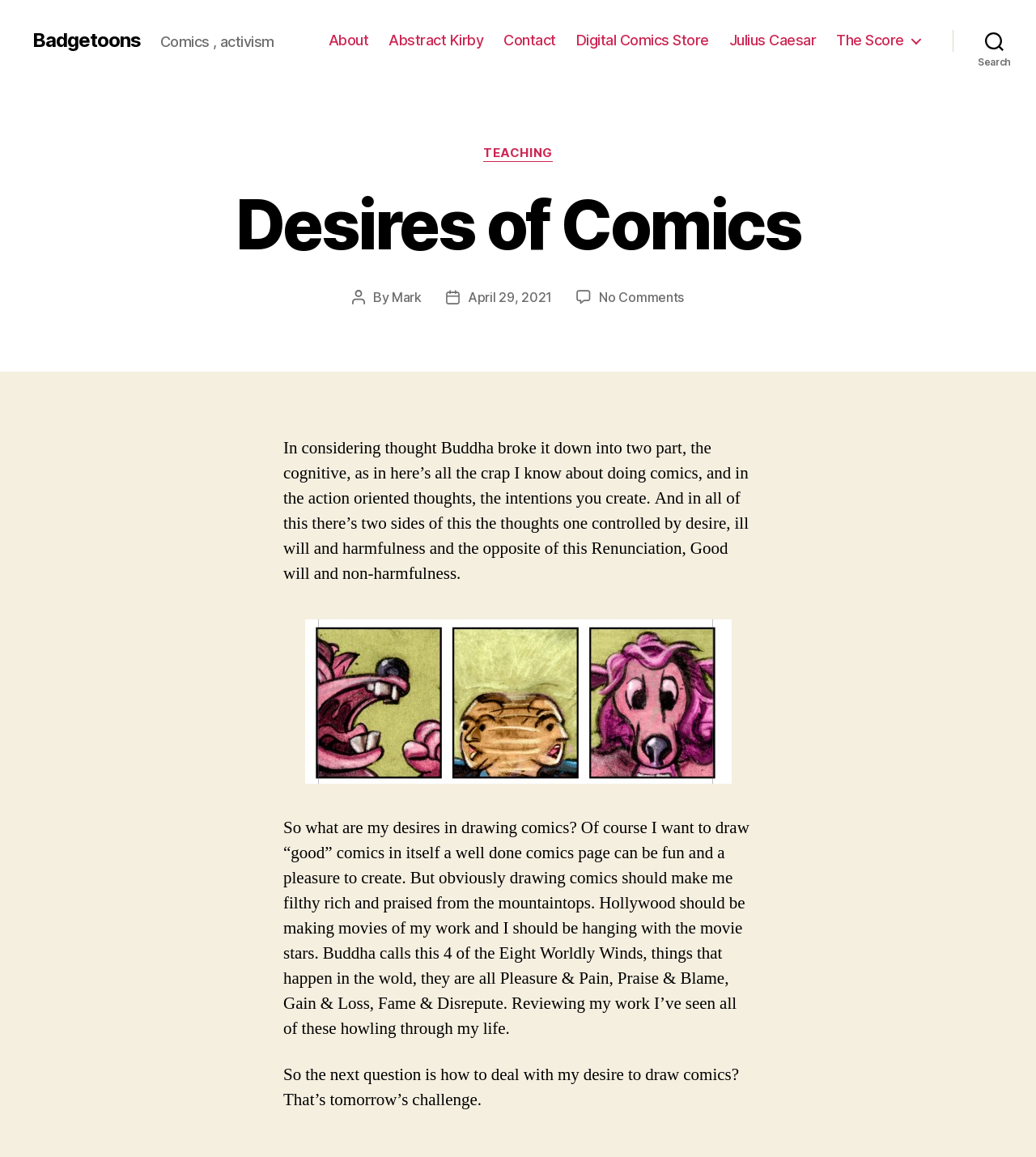Who is the author of the post 'Desires of Comics'?
Using the screenshot, give a one-word or short phrase answer.

Mark